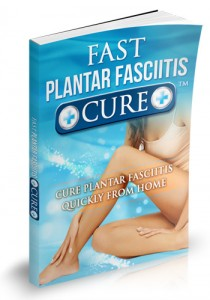Please answer the following query using a single word or phrase: 
What is the color of the background?

Vibrant blue